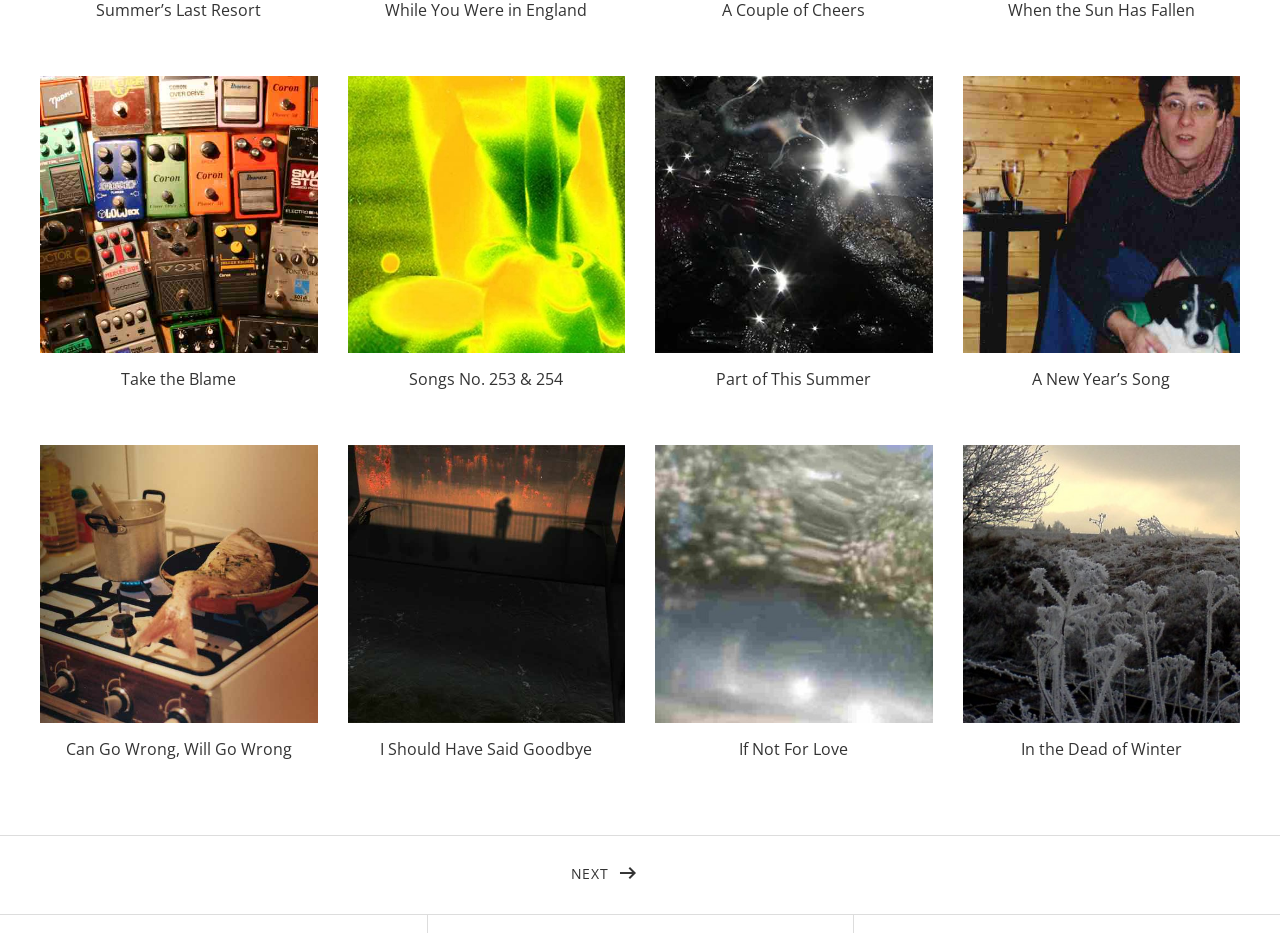Bounding box coordinates are specified in the format (top-left x, top-left y, bottom-right x, bottom-right y). All values are floating point numbers bounded between 0 and 1. Please provide the bounding box coordinate of the region this sentence describes: Take the Blame

[0.095, 0.394, 0.185, 0.418]